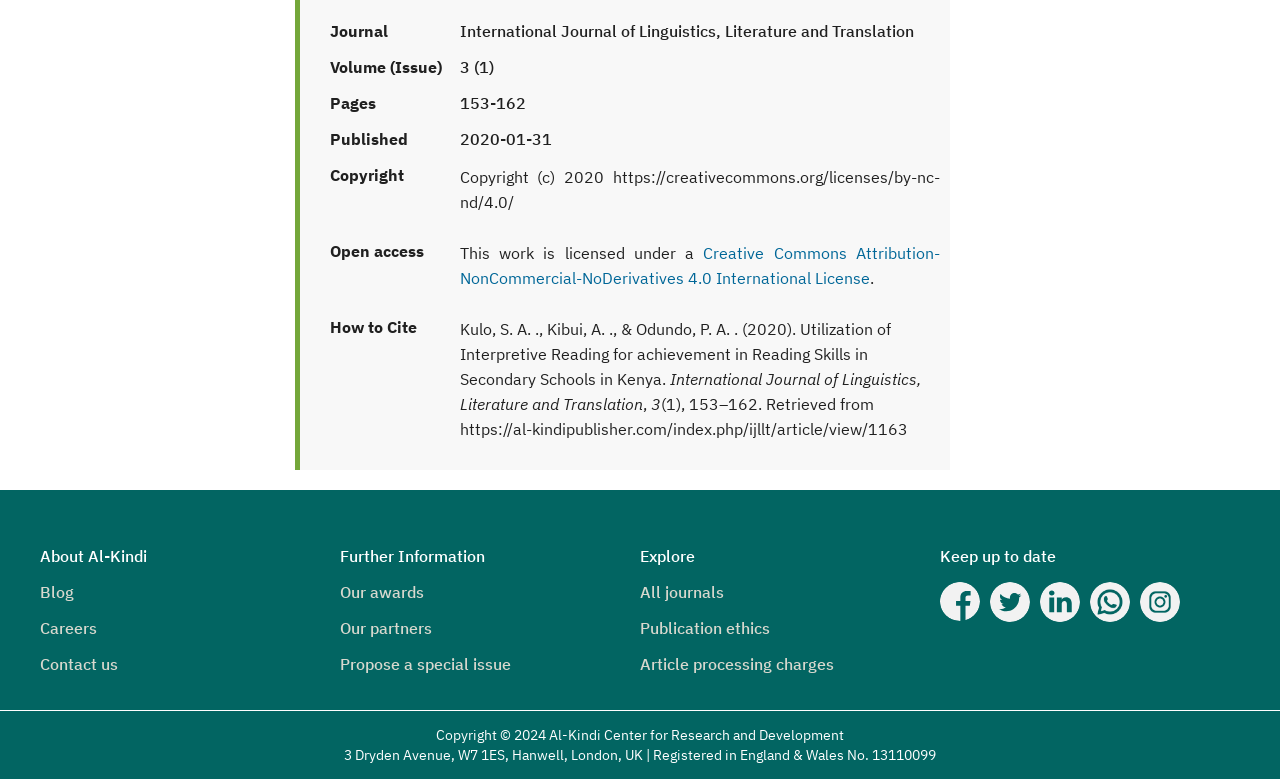Please identify the bounding box coordinates of the clickable area that will allow you to execute the instruction: "View article details".

[0.359, 0.407, 0.742, 0.567]